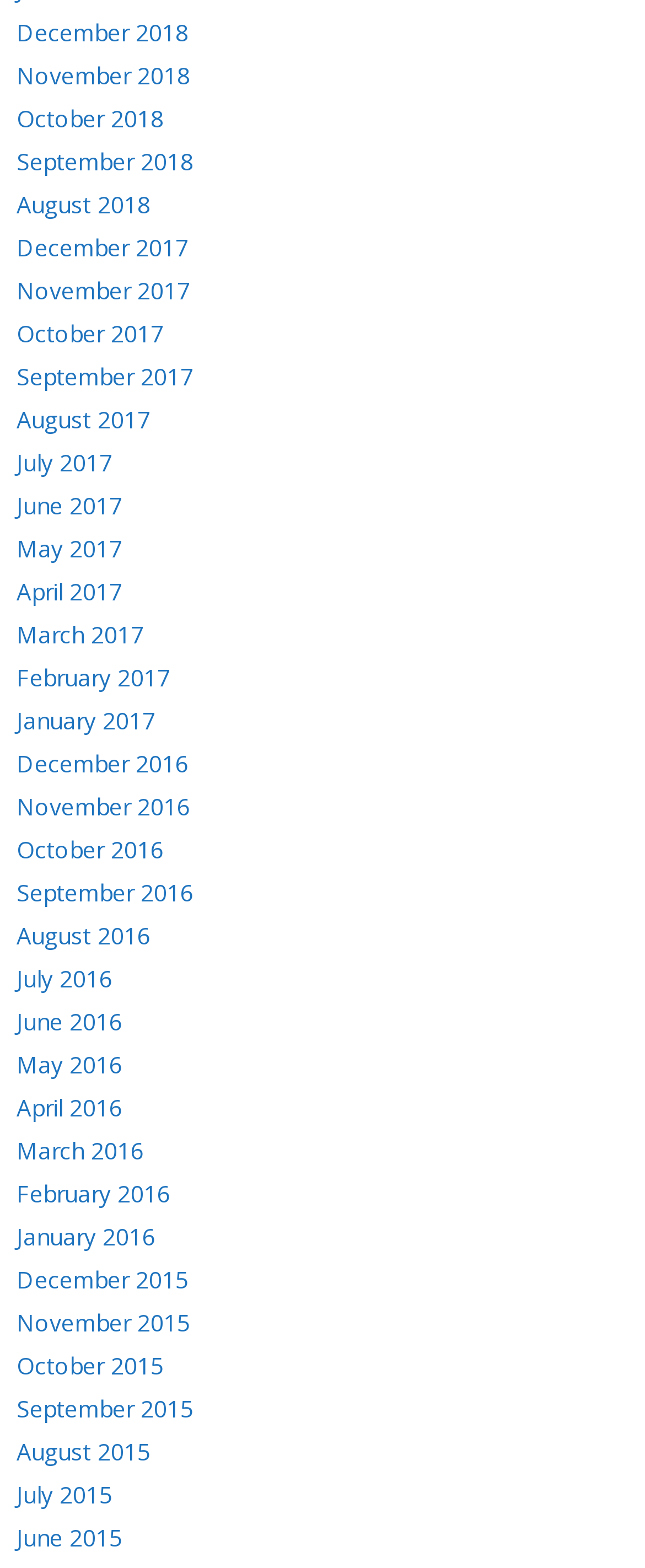What is the latest month listed?
Utilize the image to construct a detailed and well-explained answer.

By examining the list of links, I found that the latest month listed is December 2018, which is located at the top of the list.